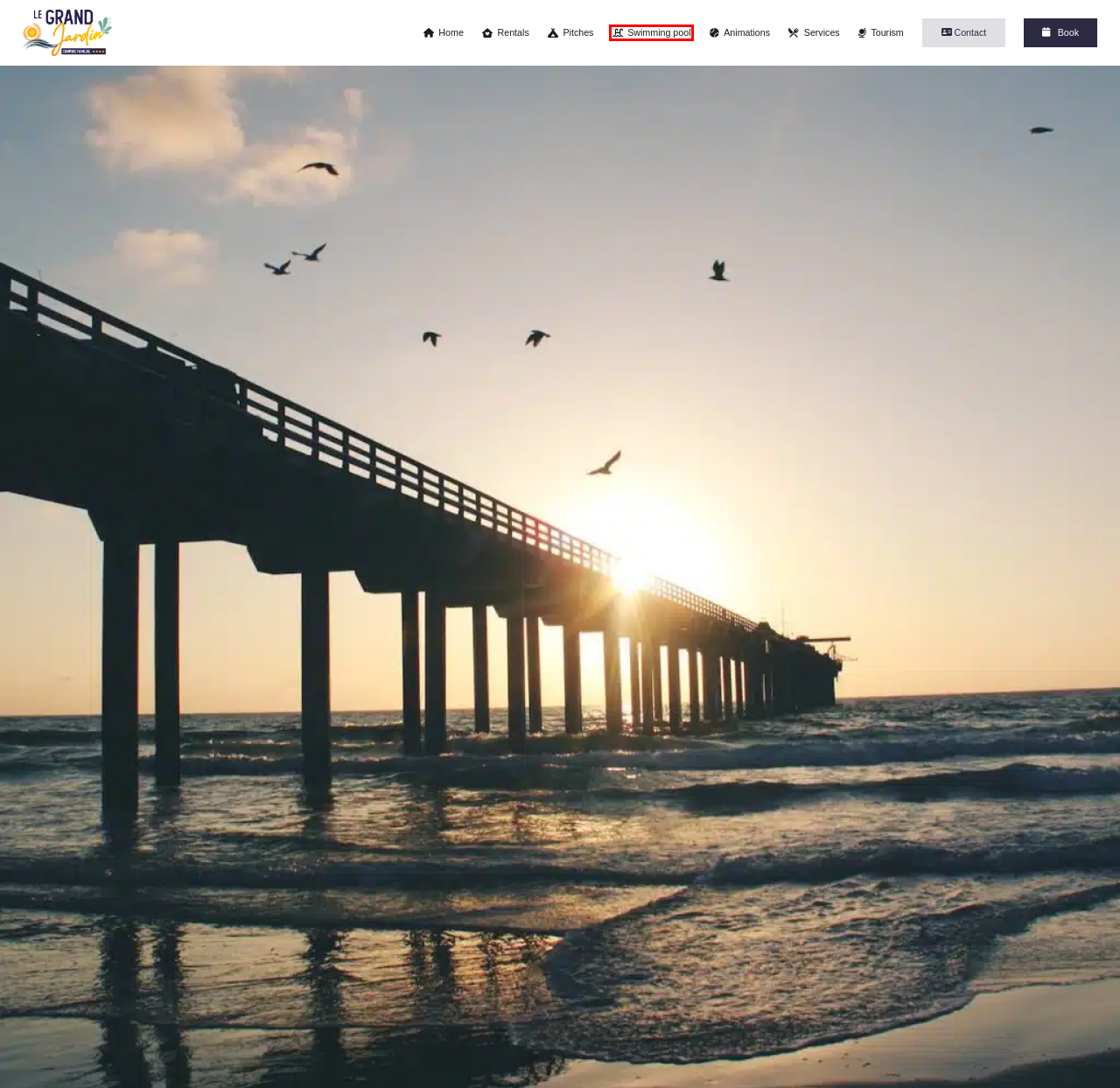Inspect the screenshot of a webpage with a red rectangle bounding box. Identify the webpage description that best corresponds to the new webpage after clicking the element inside the bounding box. Here are the candidates:
A. Services - Le Grand Jardin
B. Activities at camping Notre Dame de Monts | Le Grand Jardin
C. Home - Le Grand Jardin
D. Pitches - Le Grand Jardin
E. Tourism - Le Grand Jardin
F. Rentals - Le Grand Jardin
G. Accueil vélos - Le Grand Jardin
H. Swimming pool - Le Grand Jardin

H